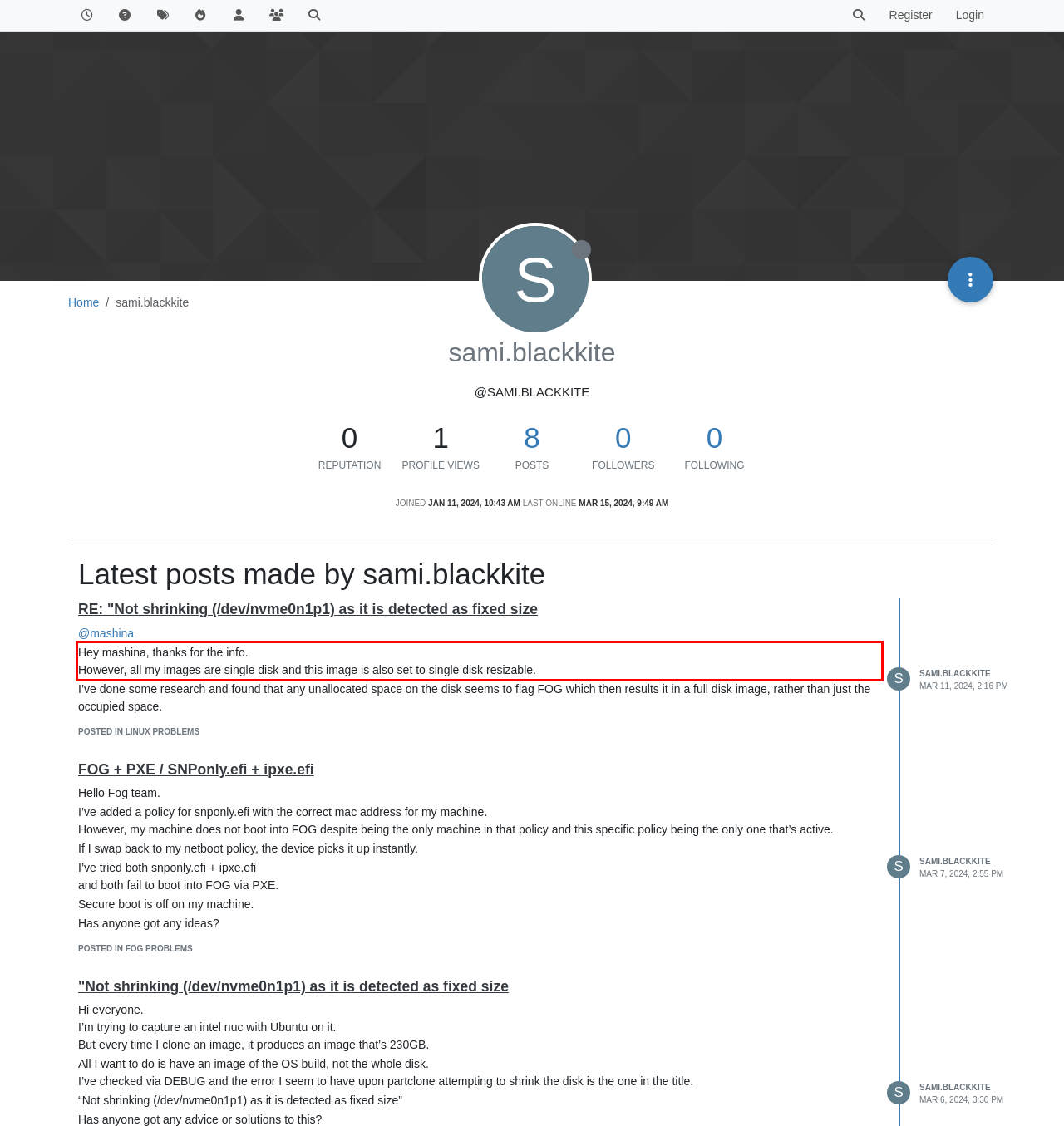Review the screenshot of the webpage and recognize the text inside the red rectangle bounding box. Provide the extracted text content.

Hey mashina, thanks for the info. However, all my images are single disk and this image is also set to single disk resizable.